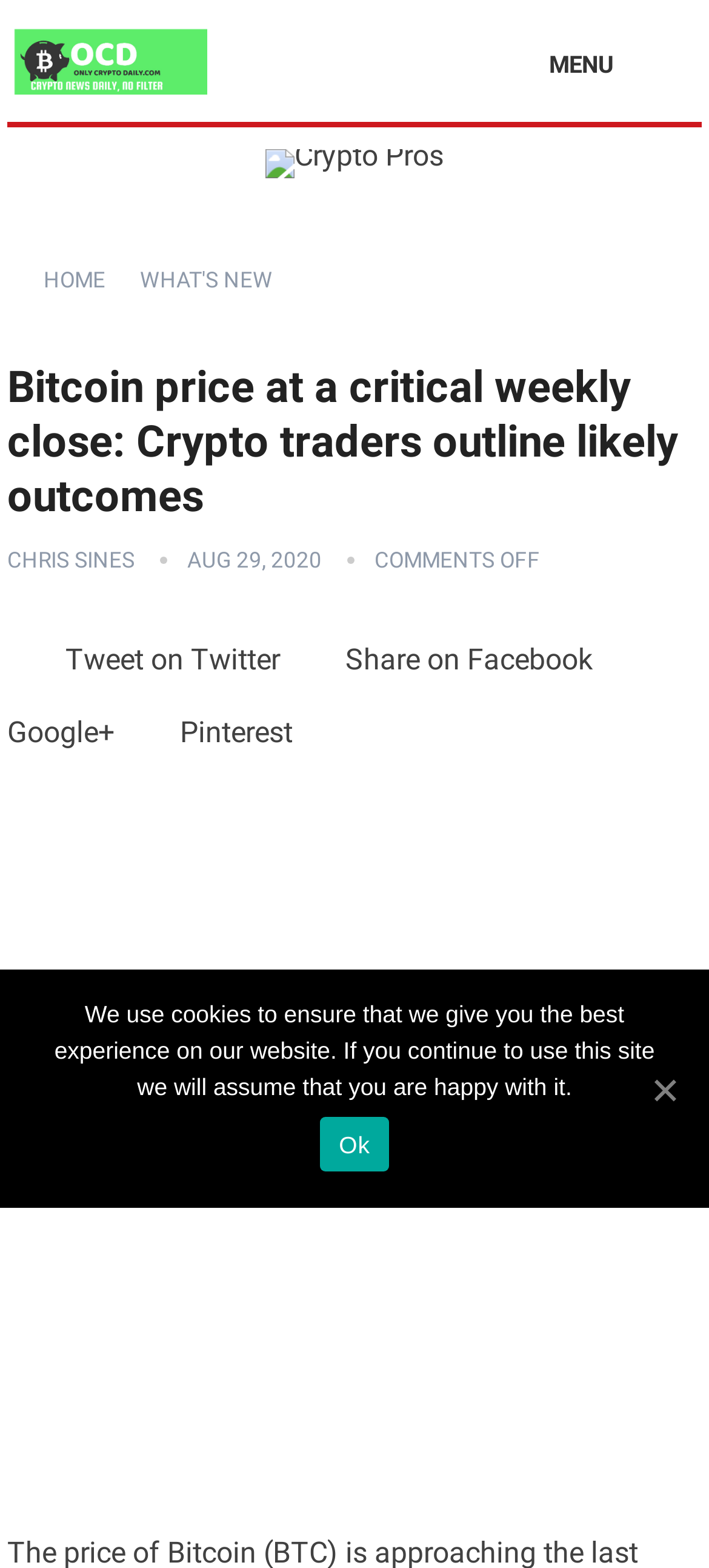Extract the bounding box of the UI element described as: "Chris Sines".

[0.01, 0.349, 0.19, 0.365]